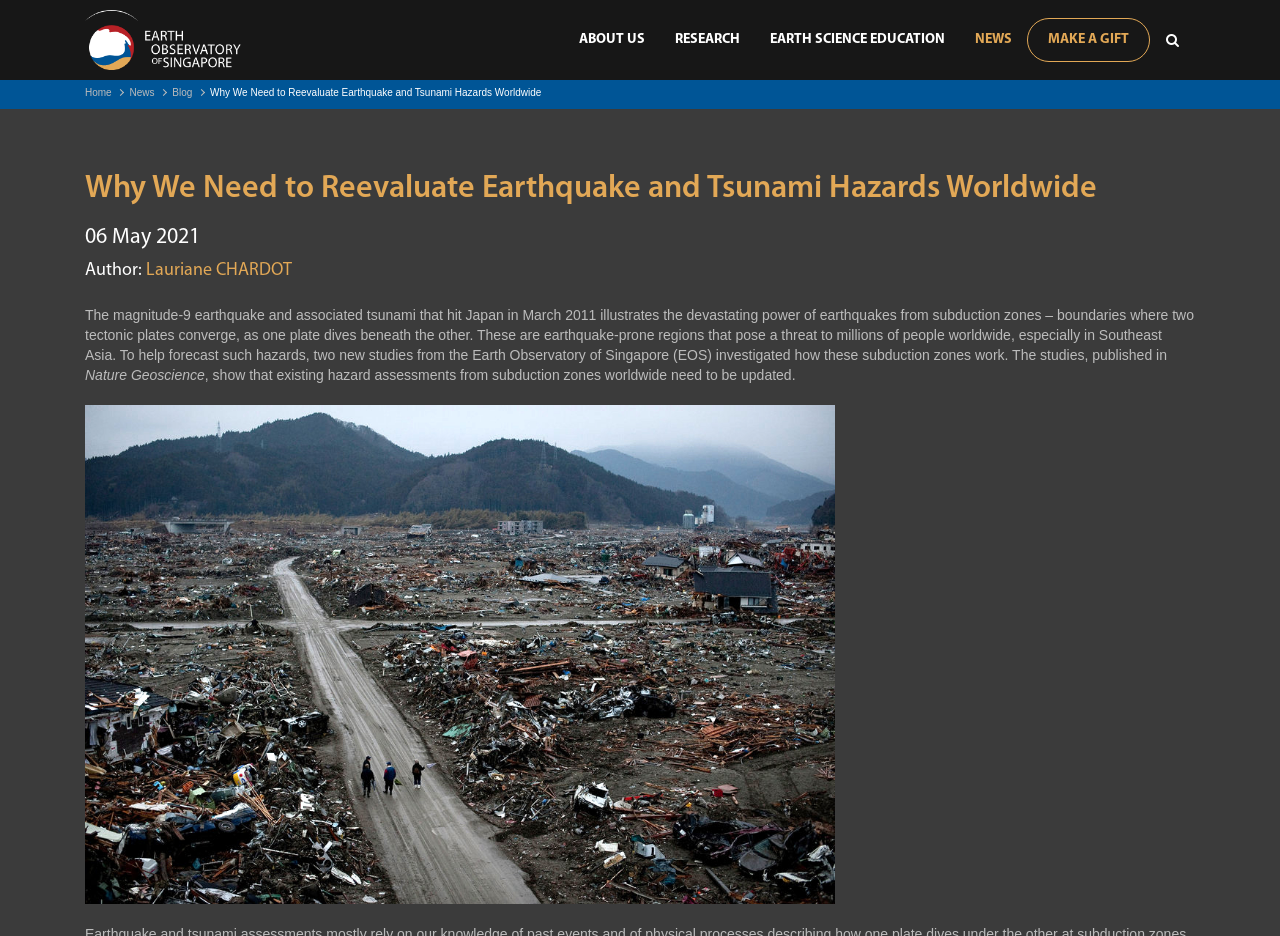Use one word or a short phrase to answer the question provided: 
What is the name of the organization mentioned in the webpage?

Earth Observatory of Singapore